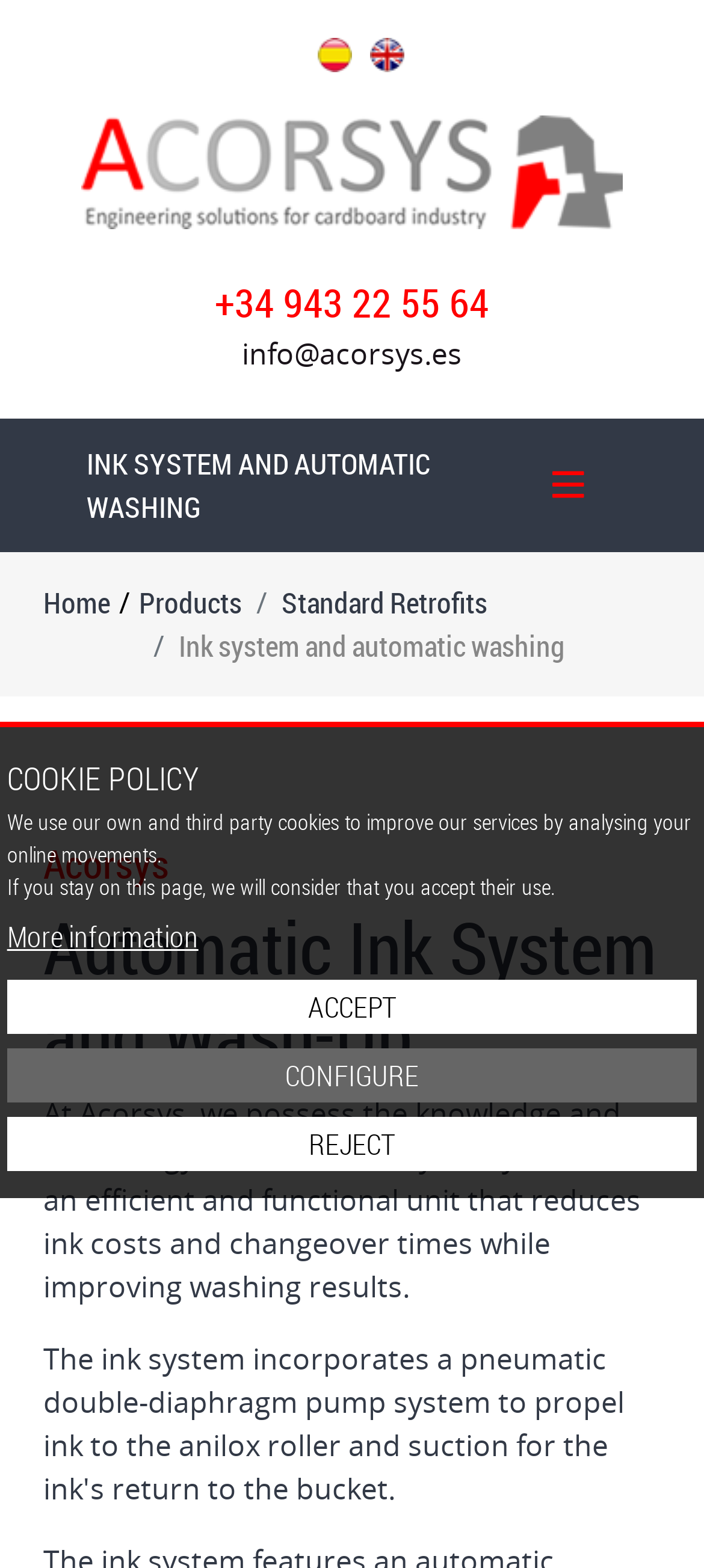Please locate the clickable area by providing the bounding box coordinates to follow this instruction: "Toggle menu".

[0.738, 0.277, 0.877, 0.343]